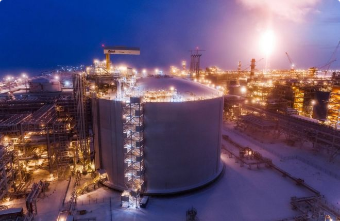Refer to the image and provide a thorough answer to this question:
What is the purpose of the infrastructure surrounding the tank?

The caption describes the infrastructure surrounding the tank as a 'complex network of pipelines and infrastructure', which is 'indicative of extensive operations likely related to liquefied natural gas (LNG) processing', implying that the infrastructure is used for LNG processing.